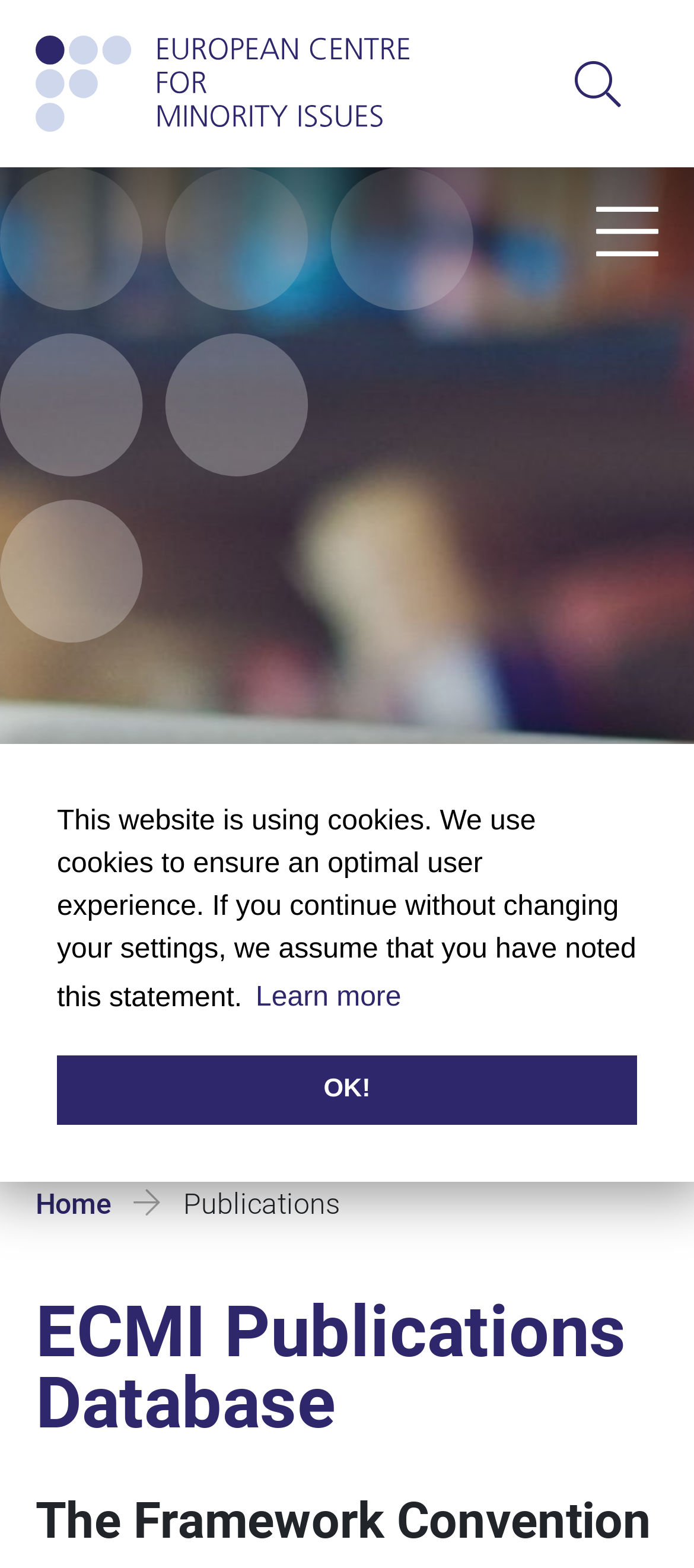Find the bounding box coordinates for the area you need to click to carry out the instruction: "search for something". The coordinates should be four float numbers between 0 and 1, indicated as [left, top, right, bottom].

[0.841, 0.024, 0.905, 0.083]